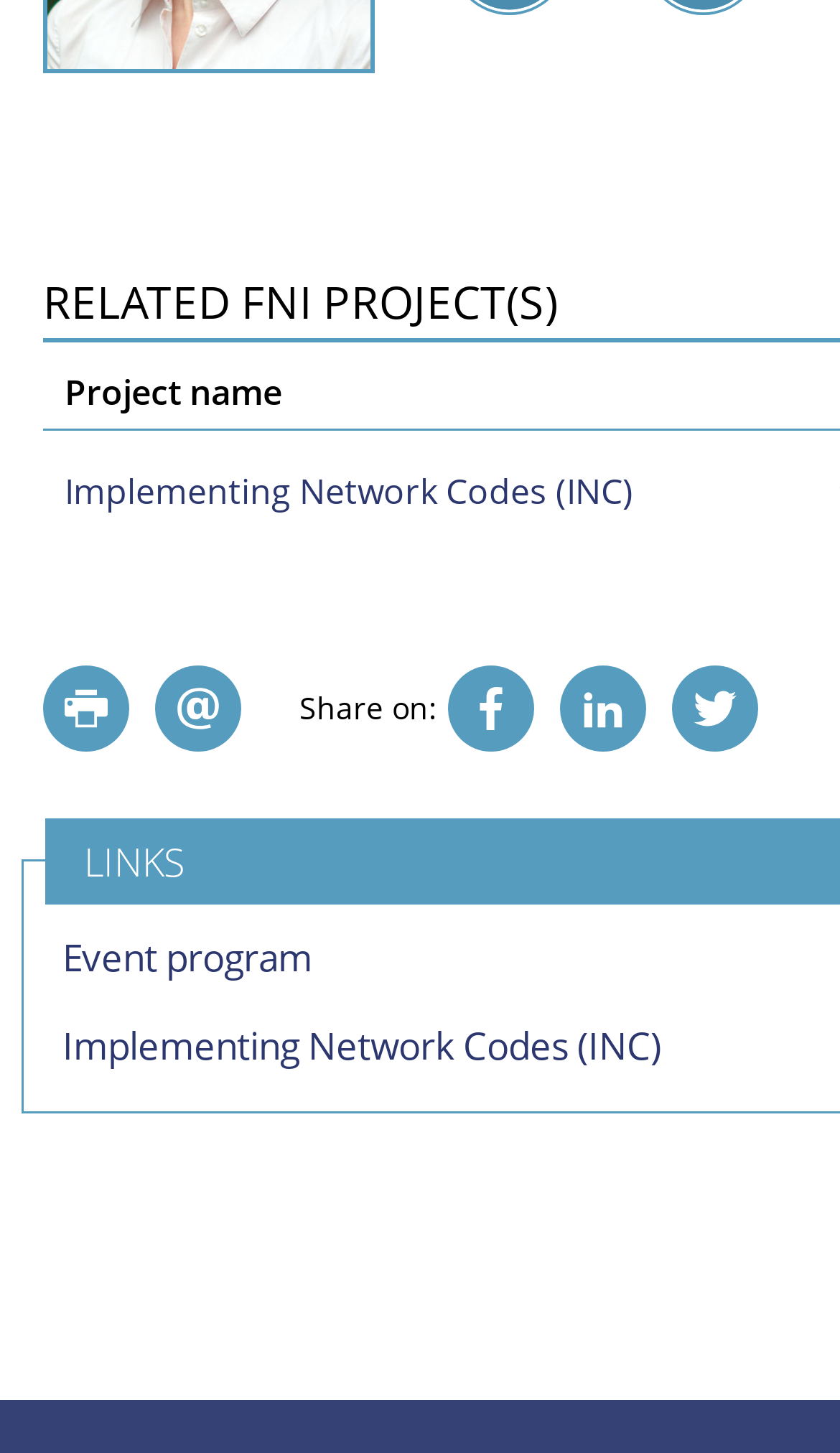How many links are there in the webpage?
Based on the image, respond with a single word or phrase.

7